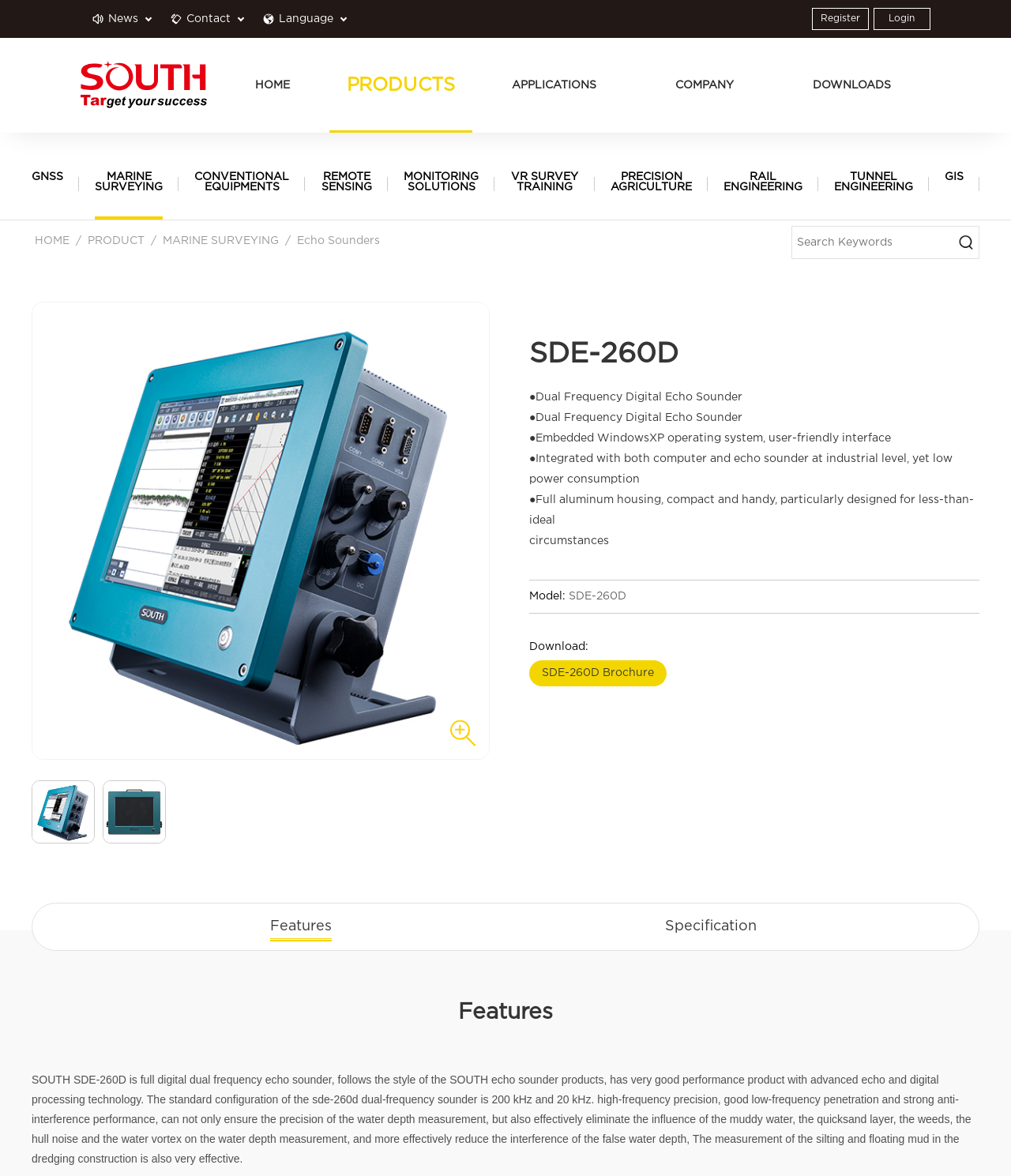Ascertain the bounding box coordinates for the UI element detailed here: "VR SURVEY TRAINING". The coordinates should be provided as [left, top, right, bottom] with each value being a float between 0 and 1.

[0.505, 0.146, 0.573, 0.187]